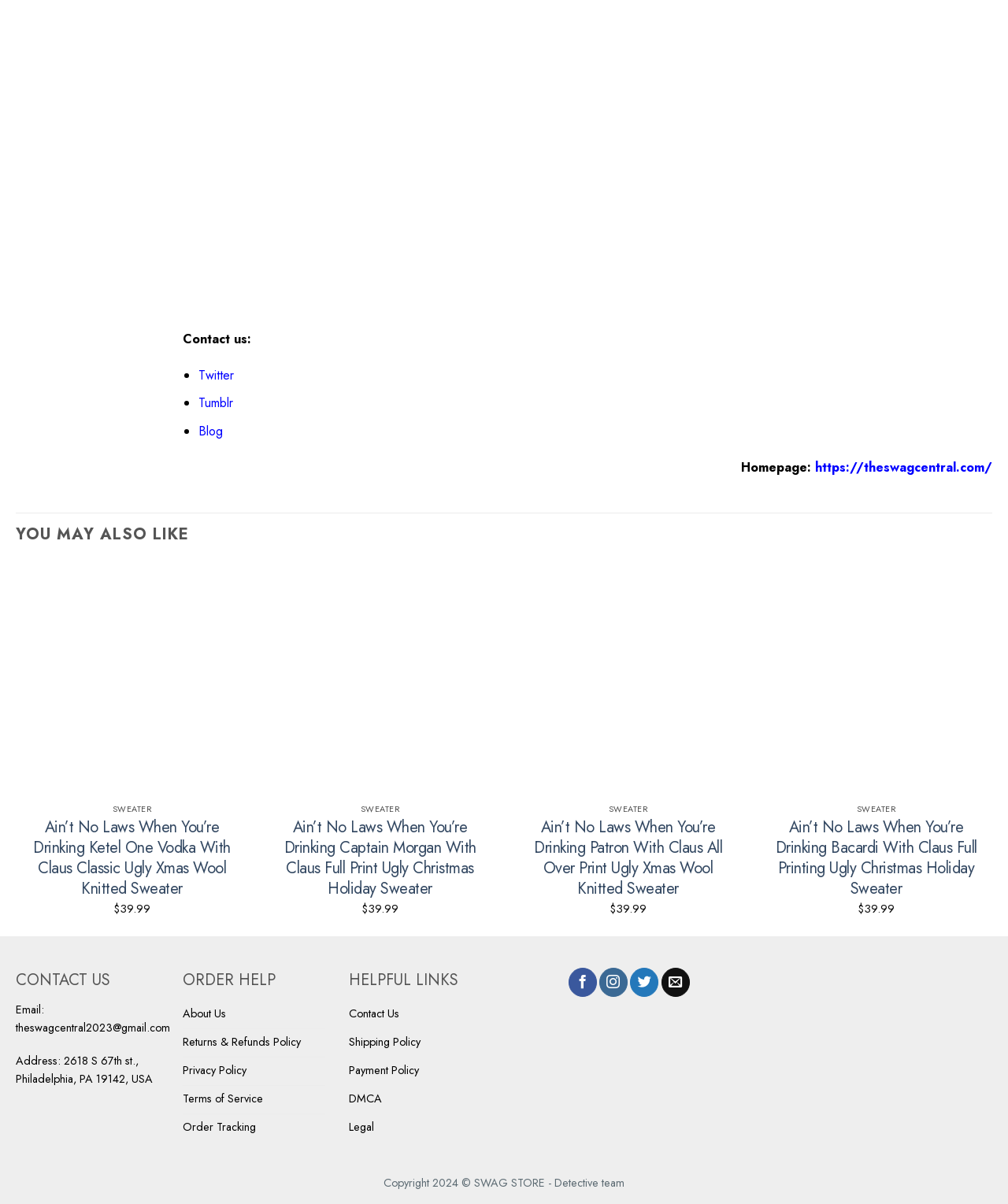Respond to the question below with a concise word or phrase:
How many helpful links are there?

5